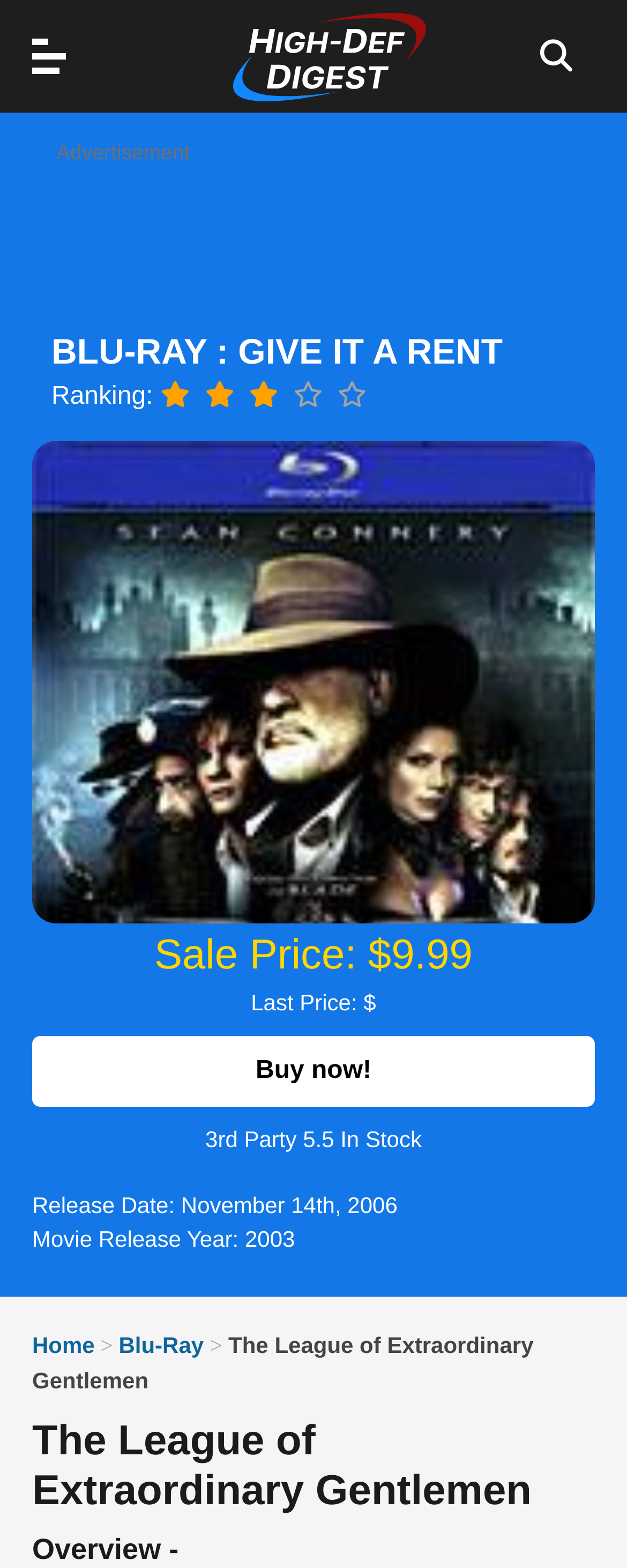Identify and provide the title of the webpage.

The League of Extraordinary Gentlemen